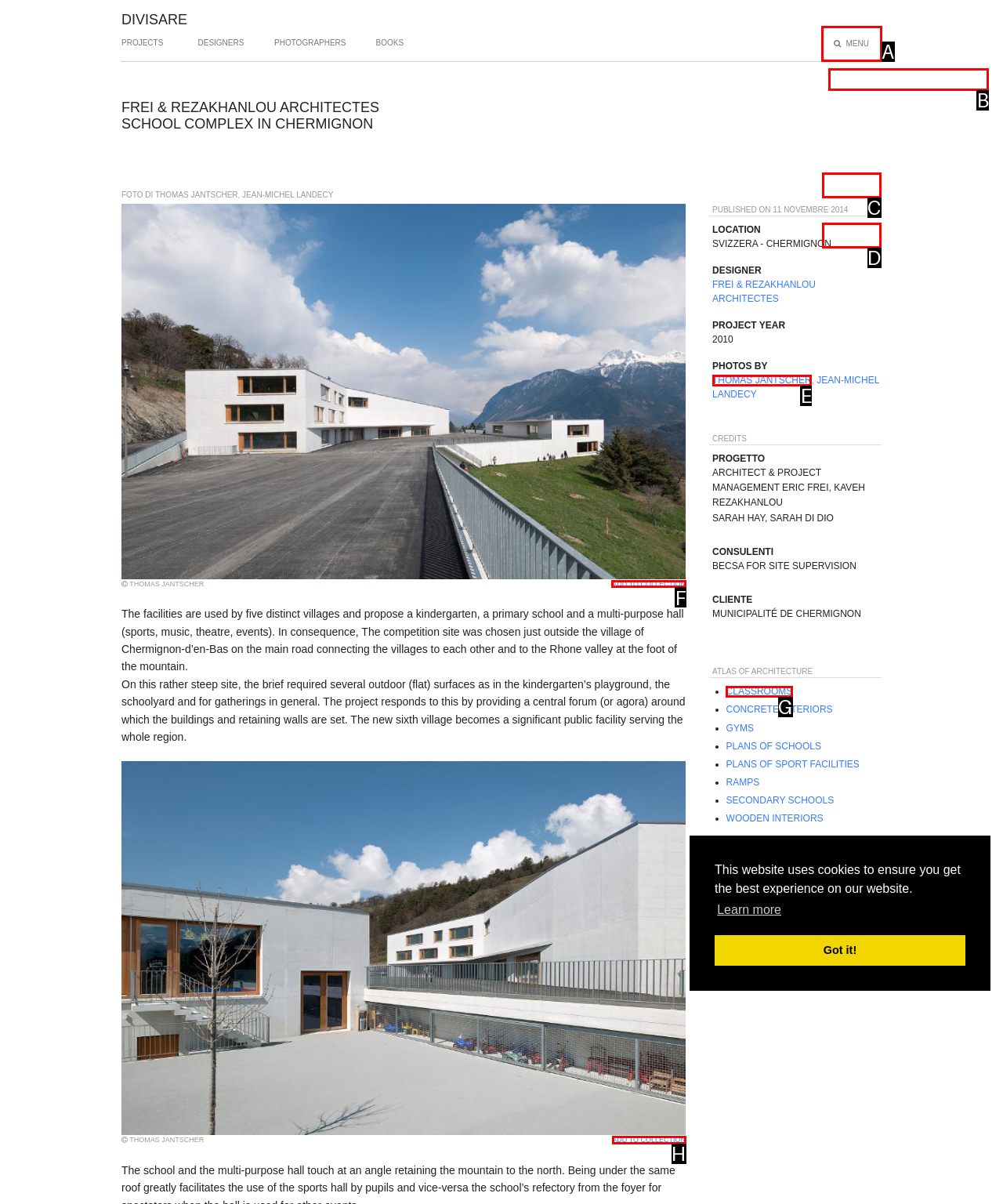Tell me which one HTML element I should click to complete the following task: Add to collection Answer with the option's letter from the given choices directly.

F